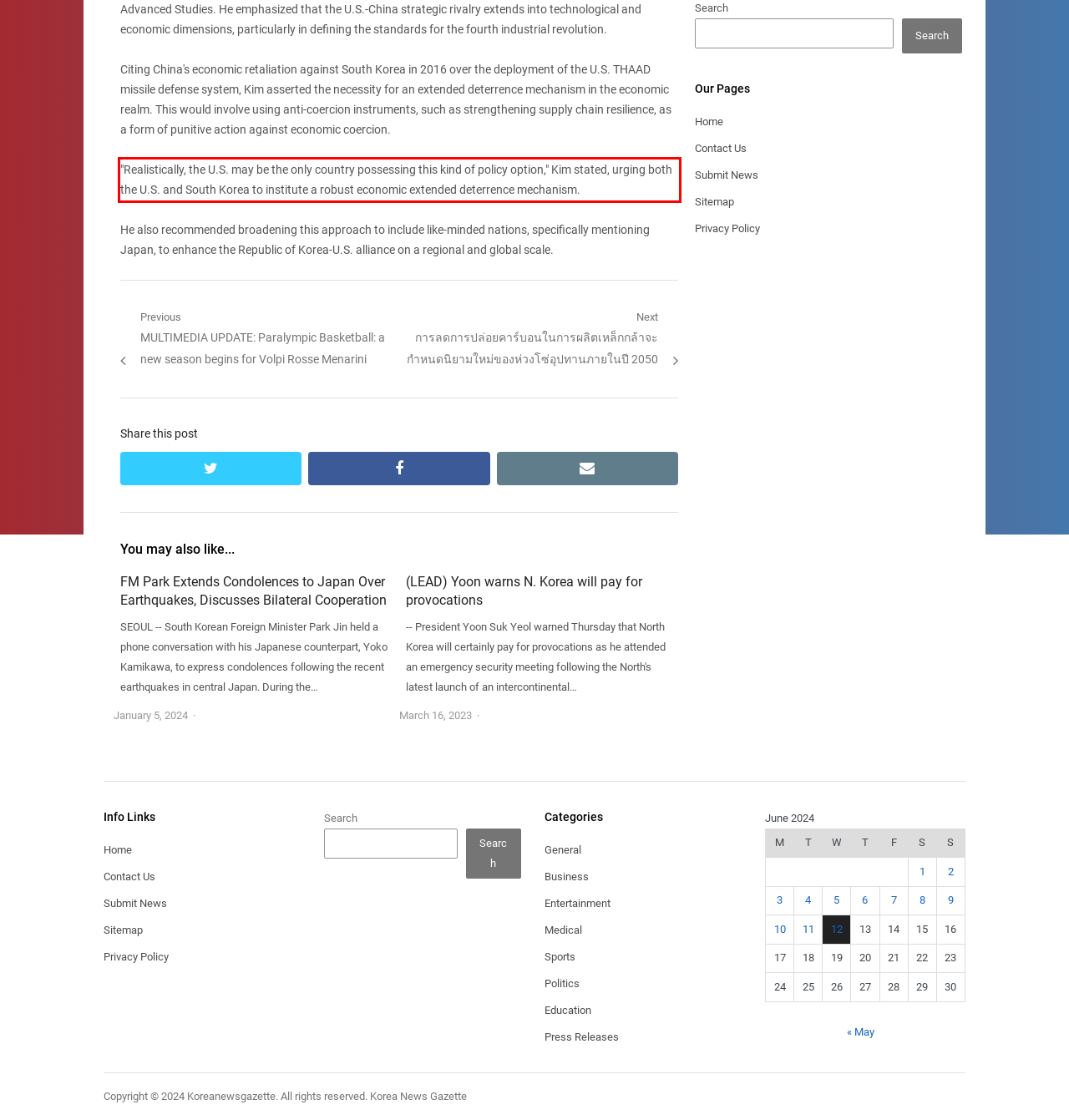You have a webpage screenshot with a red rectangle surrounding a UI element. Extract the text content from within this red bounding box.

"Realistically, the U.S. may be the only country possessing this kind of policy option," Kim stated, urging both the U.S. and South Korea to institute a robust economic extended deterrence mechanism.